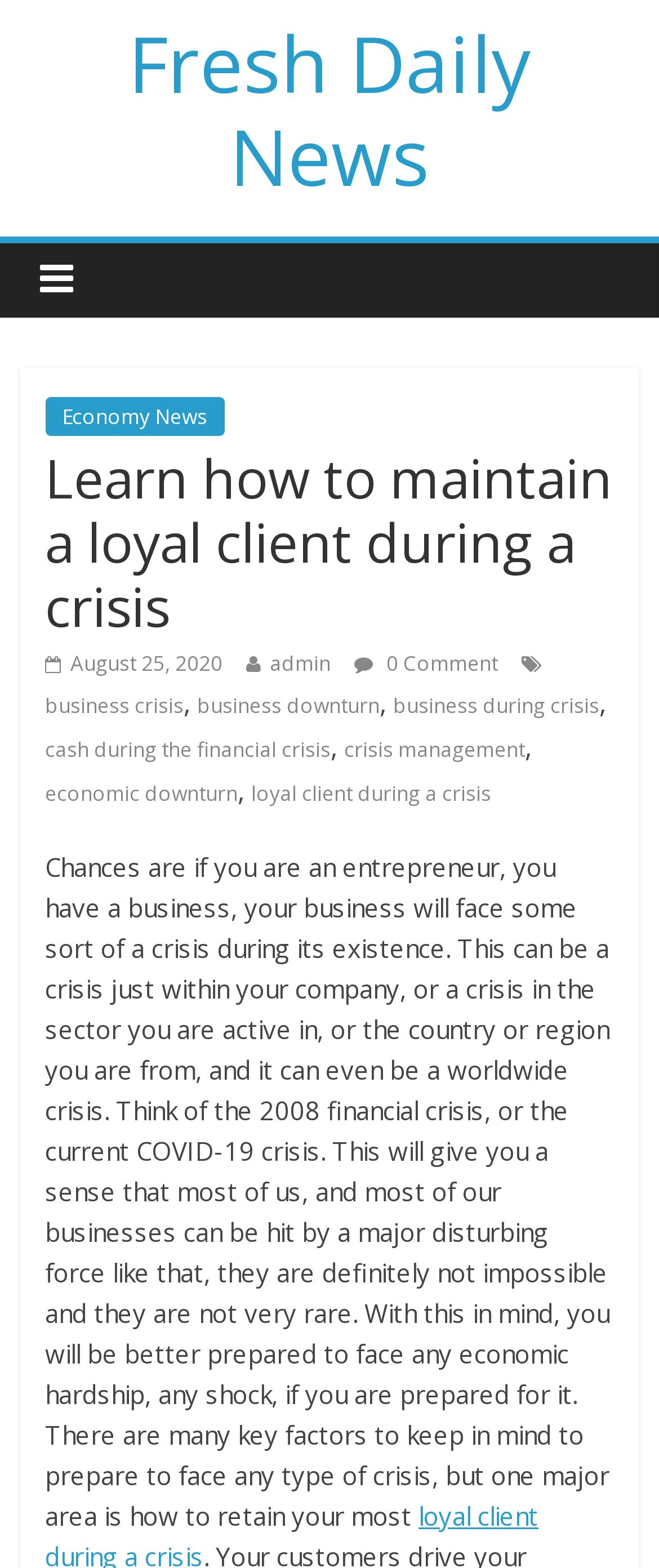Please find the bounding box for the UI component described as follows: "August 25, 2020".

[0.068, 0.414, 0.338, 0.432]